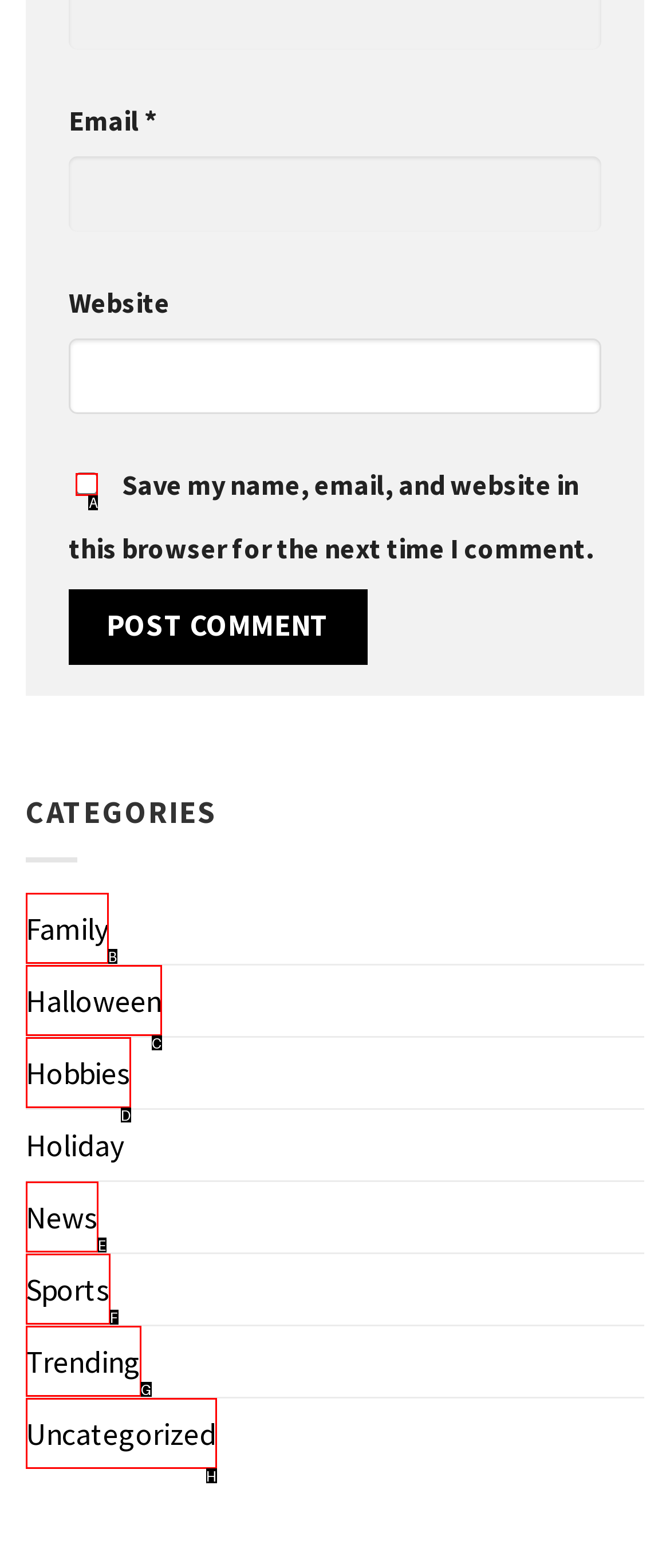Decide which UI element to click to accomplish the task: Save login information
Respond with the corresponding option letter.

A